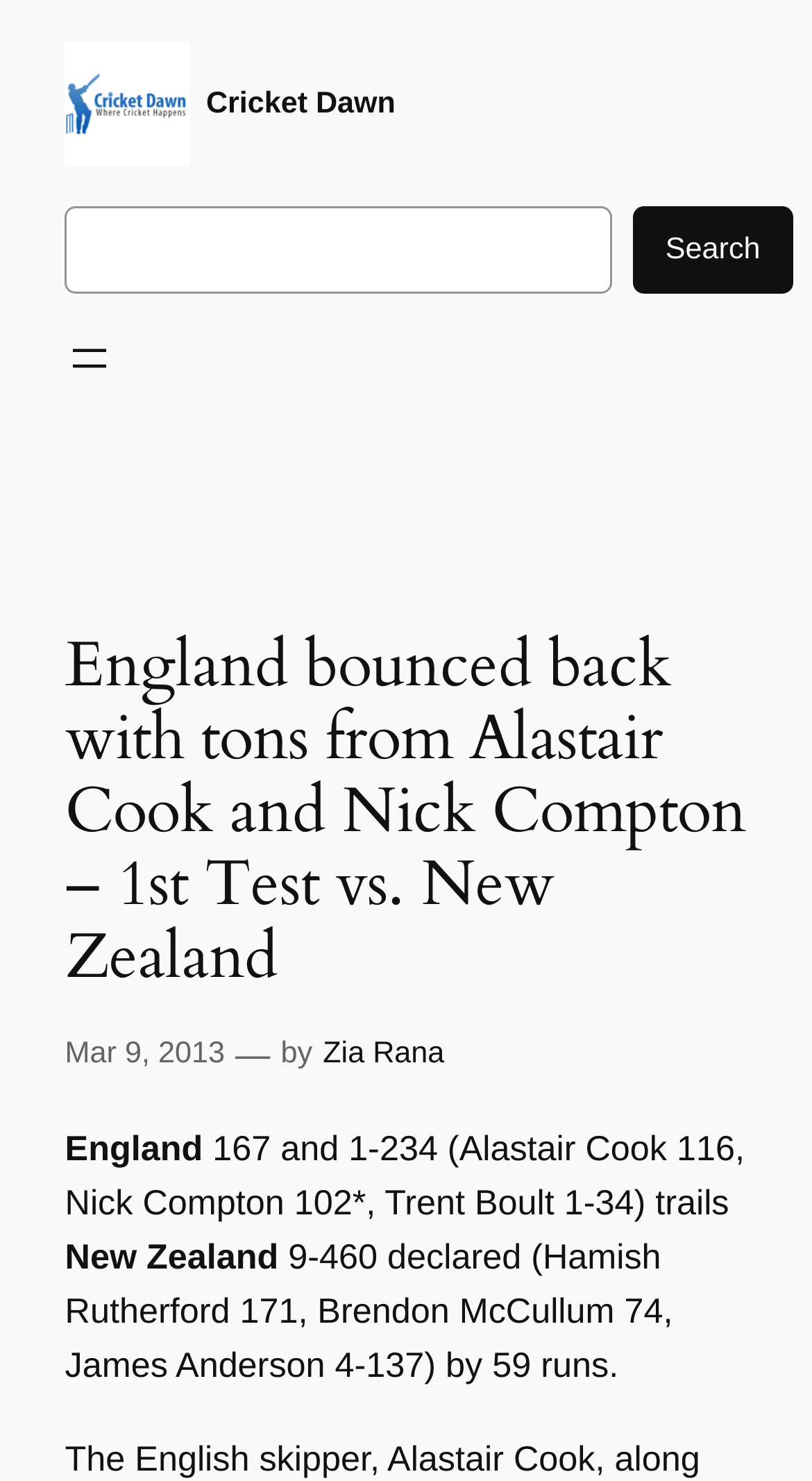Based on the provided description, "Mar 9, 2013", find the bounding box of the corresponding UI element in the screenshot.

[0.08, 0.701, 0.277, 0.724]